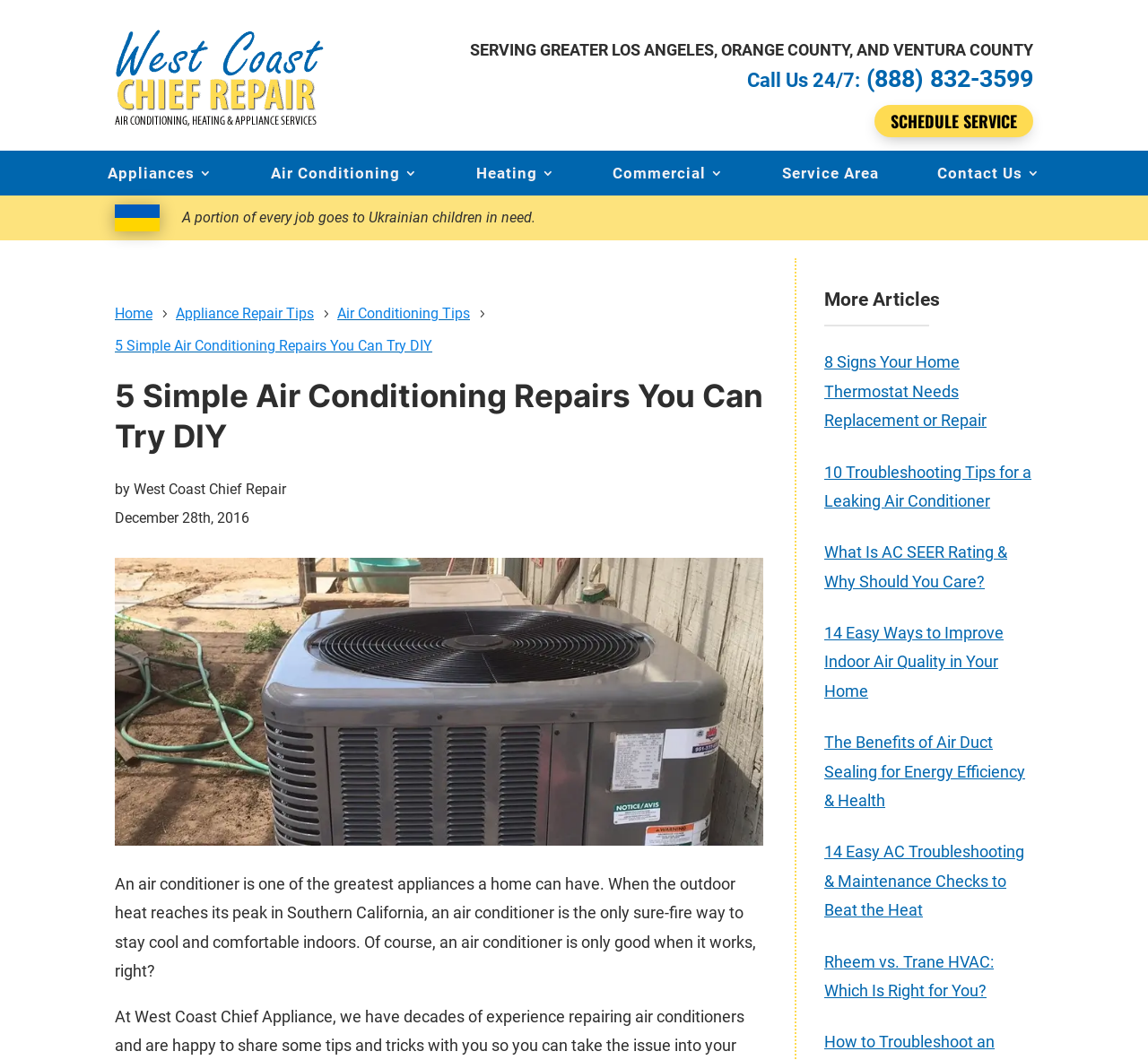Answer the question briefly using a single word or phrase: 
What is the purpose of the flag icon?

Supporting Ukrainian children